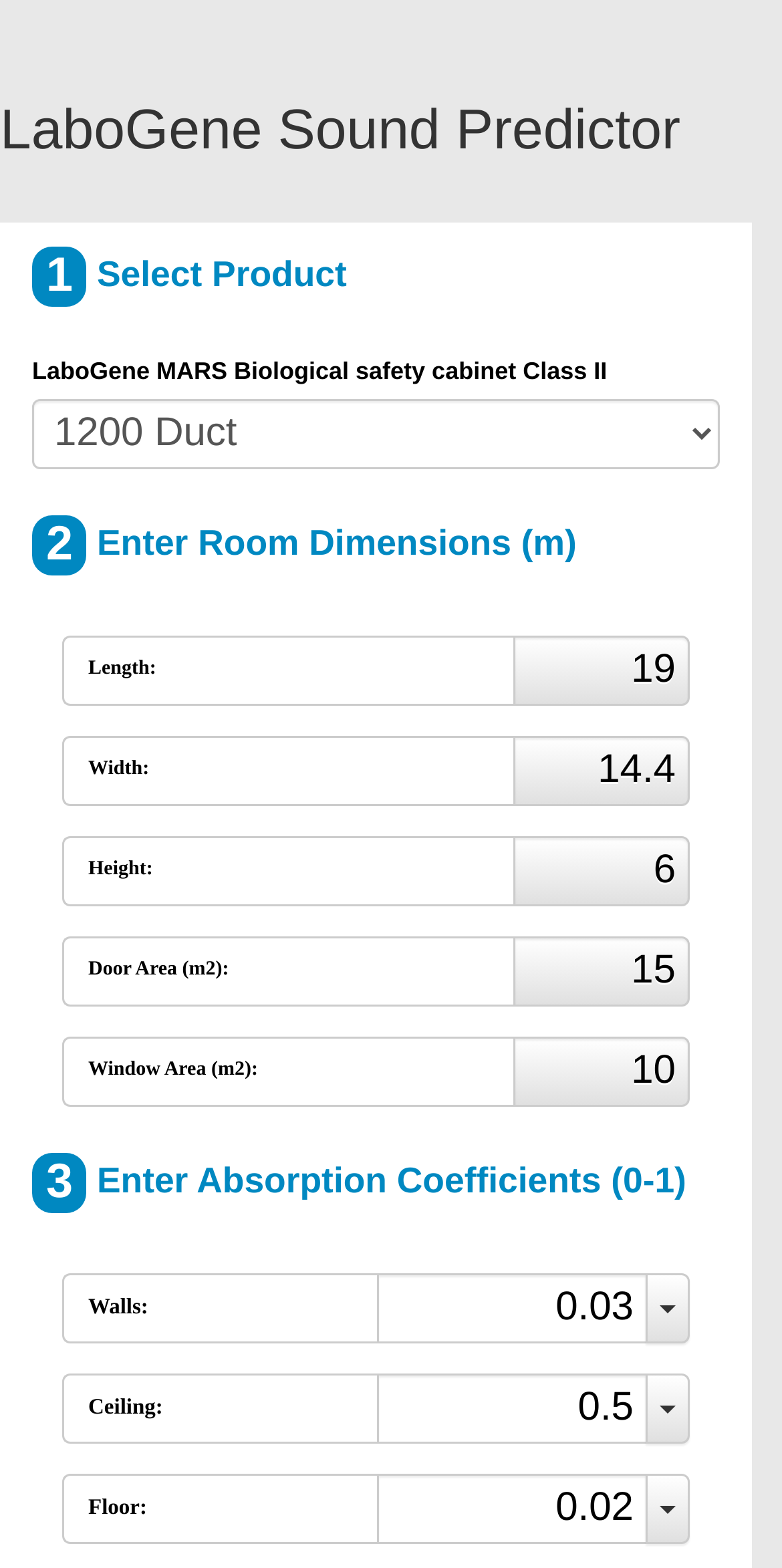Determine the bounding box coordinates for the area that needs to be clicked to fulfill this task: "Set door area". The coordinates must be given as four float numbers between 0 and 1, i.e., [left, top, right, bottom].

[0.657, 0.597, 0.882, 0.642]